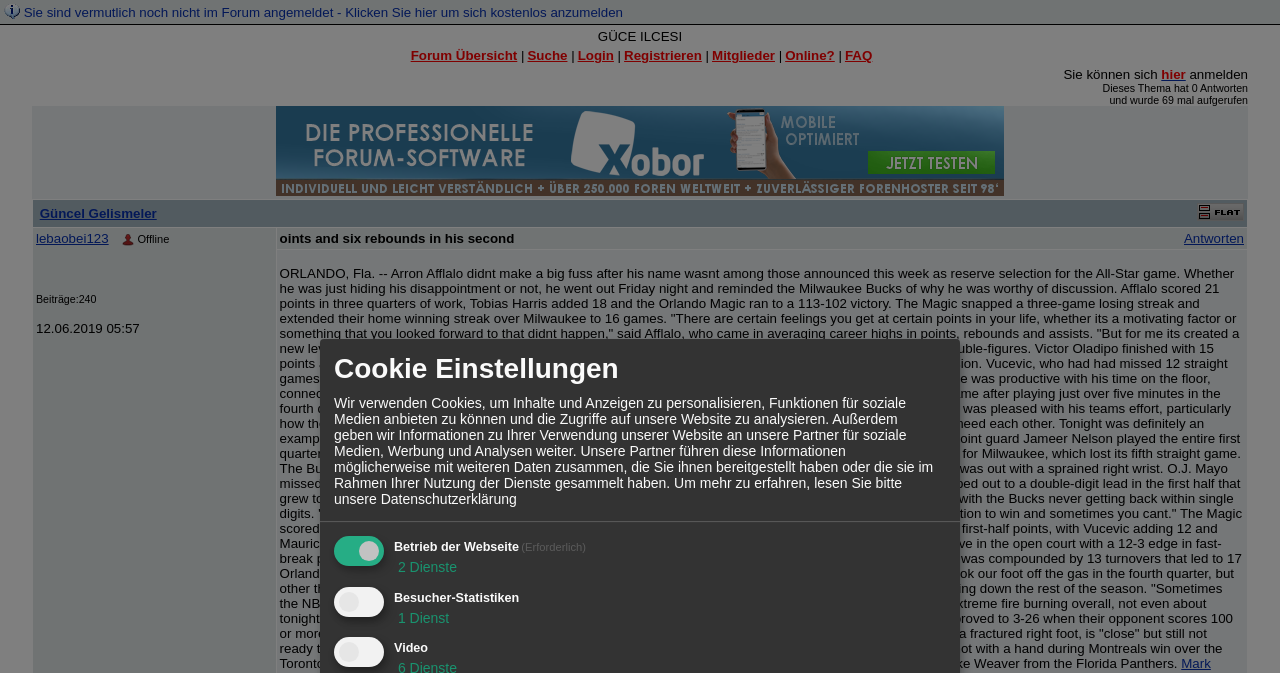What is the name of the forum?
Please answer the question with as much detail as possible using the screenshot.

I found the answer by looking at the static text element with the content 'GÜCE ILCESI' which is located at the top of the webpage, indicating the name of the forum.